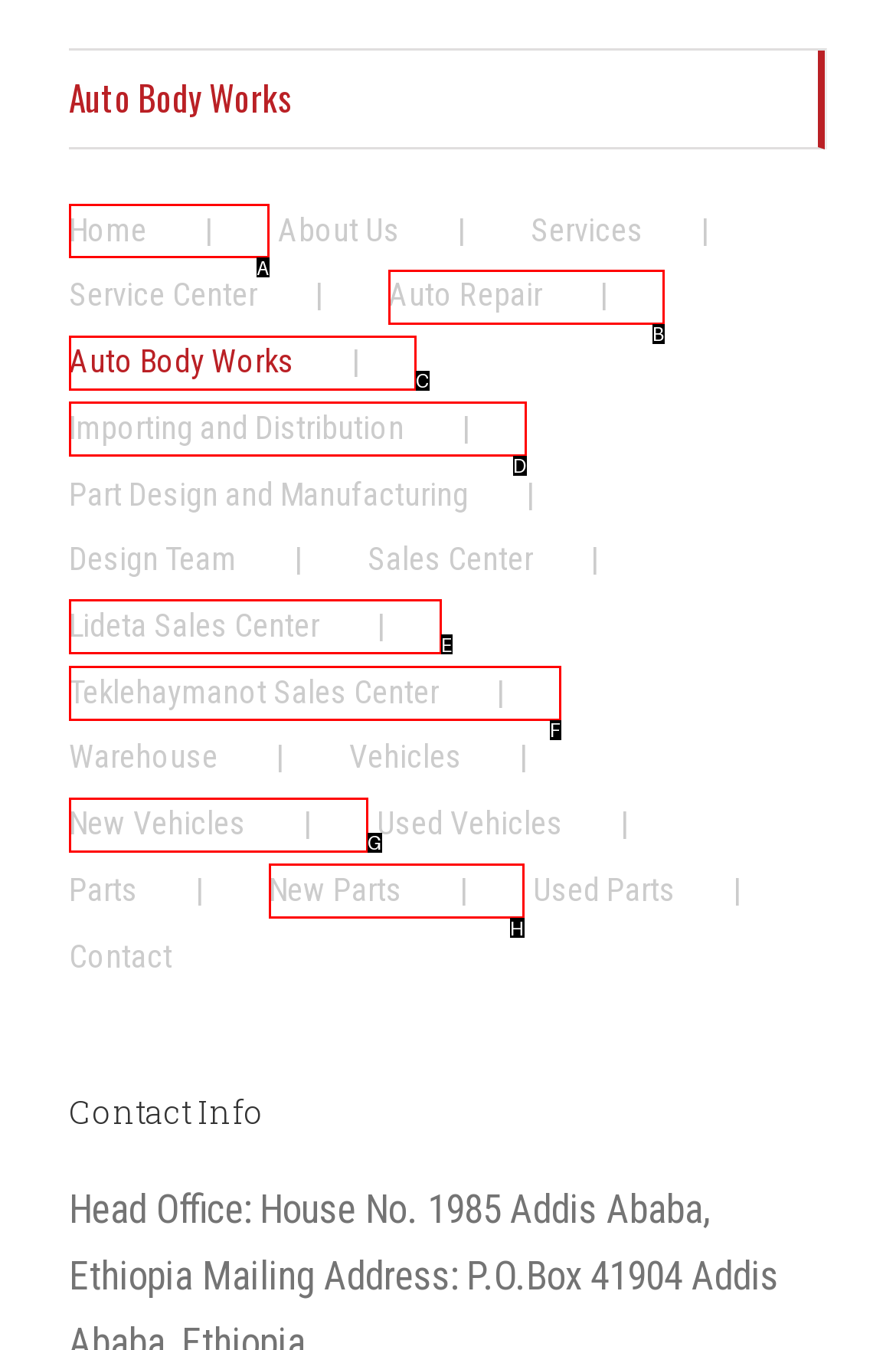Which HTML element should be clicked to fulfill the following task: go to home page?
Reply with the letter of the appropriate option from the choices given.

A